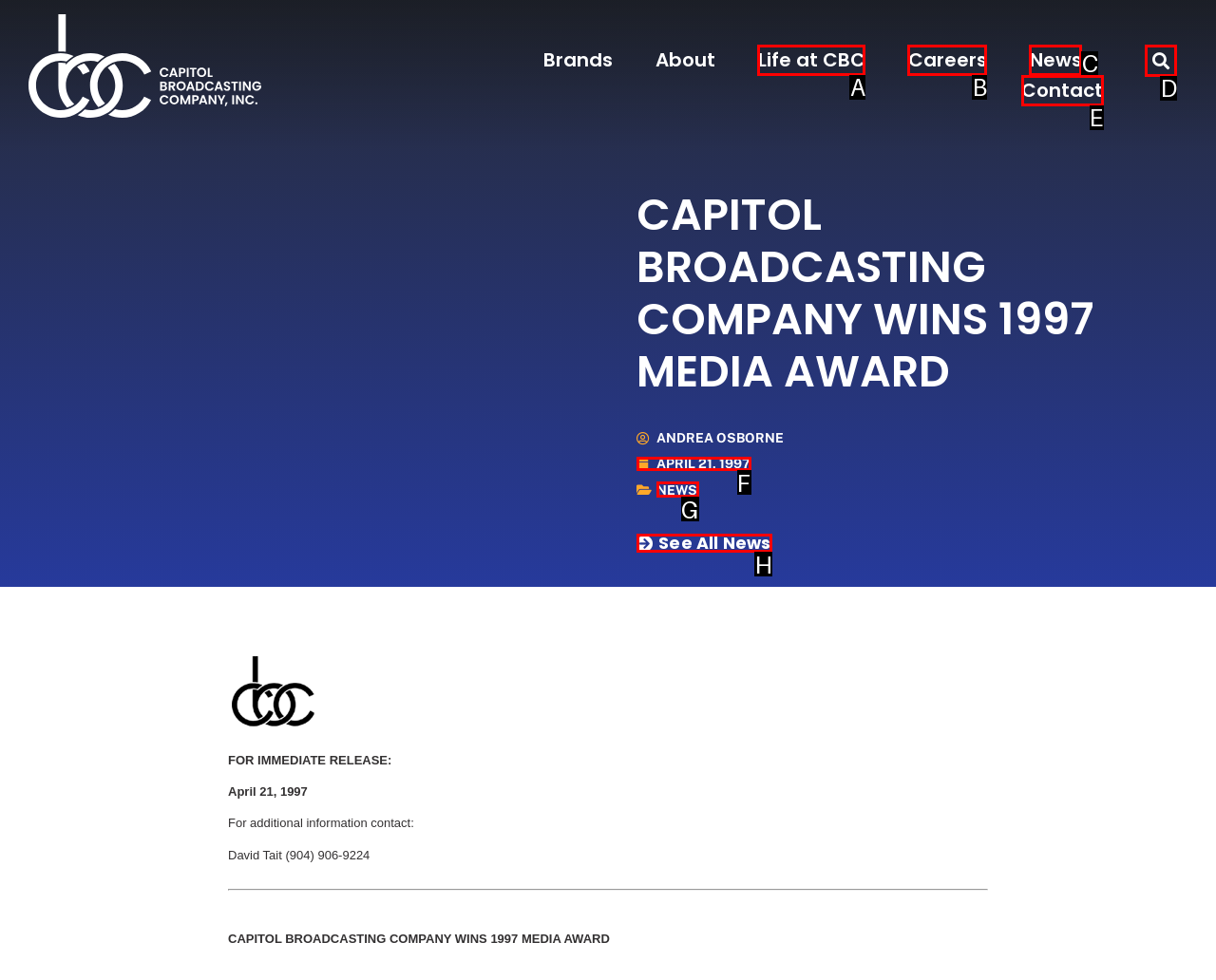Please select the letter of the HTML element that fits the description: Careers. Answer with the option's letter directly.

B